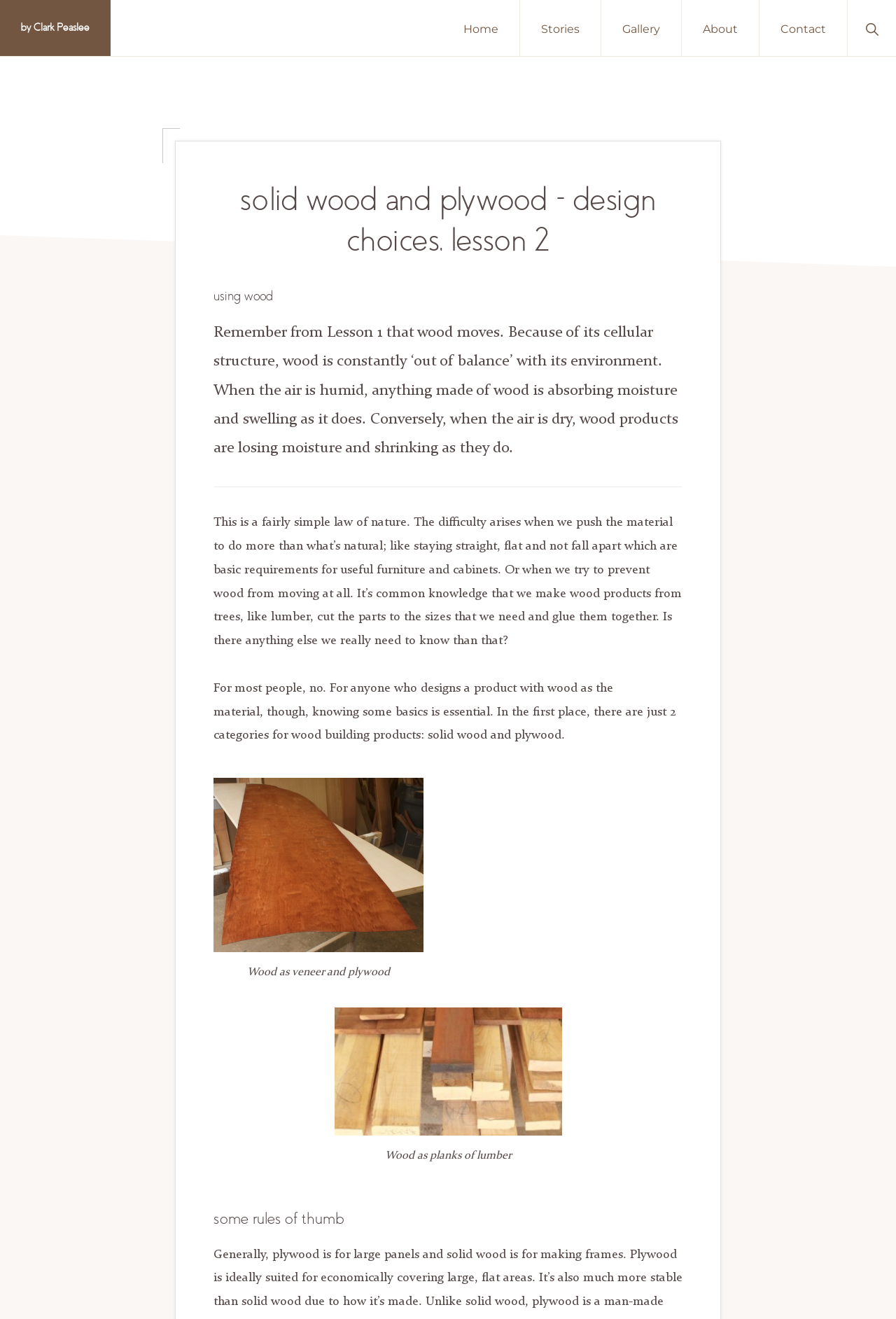Construct a thorough caption encompassing all aspects of the webpage.

The webpage is about designing with wood, specifically discussing the importance of understanding wood's cellular structure and its movement in response to humidity. The page is divided into sections, with a navigation menu at the top right corner, containing links to "Home", "Stories", "Gallery", "About", and "Contact". 

Below the navigation menu, there is a heading that reads "solid wood and plywood – design choices, lesson 2" followed by a subheading "using wood". The main content of the page is a series of paragraphs that explain how wood moves due to its cellular structure and how this affects its use in furniture and cabinet making. 

The text is accompanied by two images, one showing wood as veneer and plywood, and the other showing wood as raw lumber. The images are placed below the corresponding paragraphs, with captions describing the images. 

Further down the page, there is a section titled "some rules of thumb". The page ends with a footer section that contains the website's copyright information, a link to the designer's email, and a heading that reads "peaslee design shop".